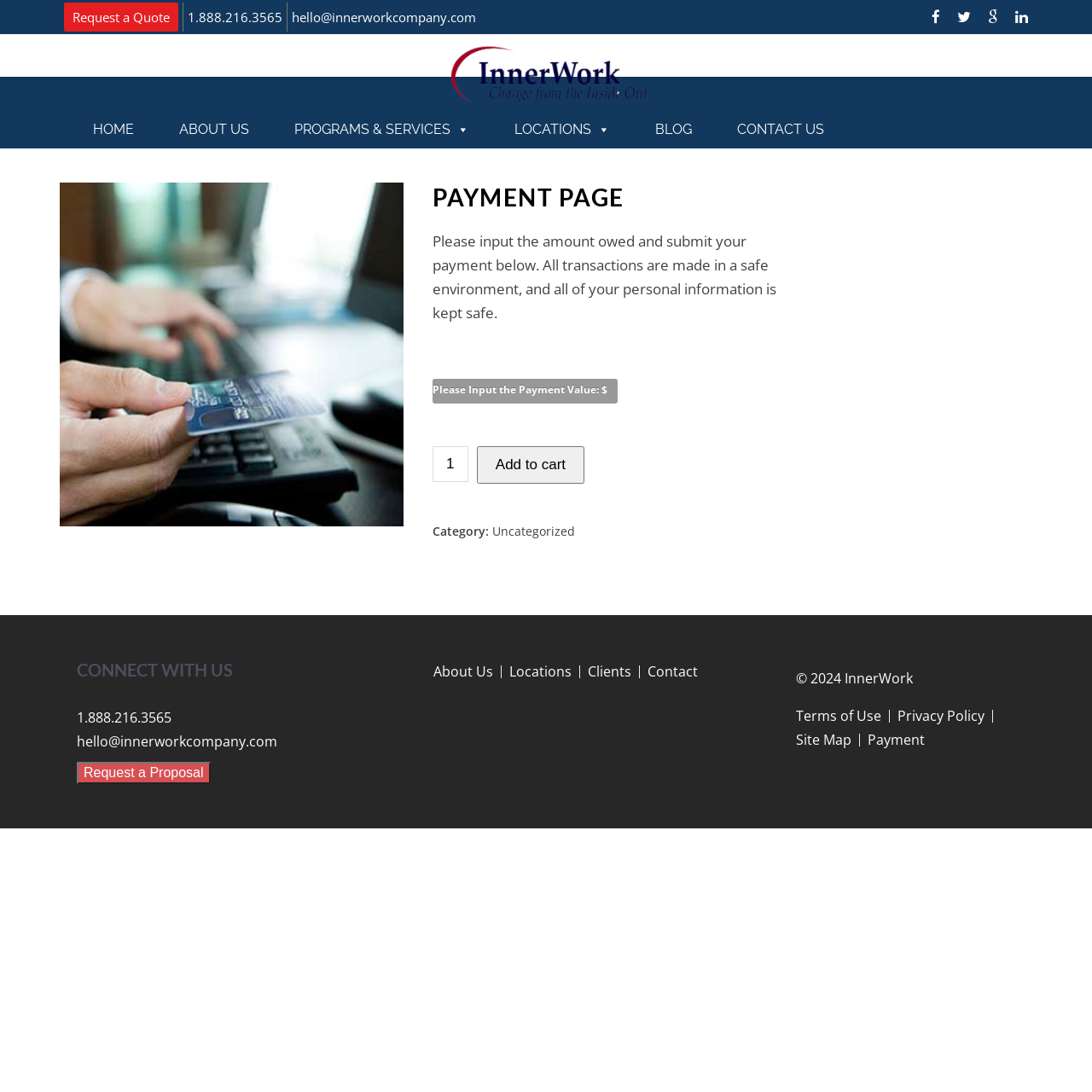Generate a thorough explanation of the webpage's elements.

The webpage is a payment page for InnerWork Company. At the top left, there are three links: "Request a Quote", a phone number, and an email address. On the top right, there are four social media links represented by icons.

Below the top section, there is a navigation menu with links to "HOME", "ABOUT US", "PROGRAMS & SERVICES", "LOCATIONS", "BLOG", and "CONTACT US". 

The main content of the page is a payment form. The form has a heading "PAYMENT PAGE" and a paragraph of text instructing users to input the amount owed and submit their payment. Below the text, there is a field to input the payment value, a spin button to select the product quantity, and an "Add to cart" button.

On the right side of the payment form, there is a section with a category label and a link to "Uncategorized". 

At the bottom of the page, there is a section titled "CONNECT WITH US" with links to the company's phone number, email address, and a "Request a Proposal" button. There are also links to "About Us", "Locations", "Clients", and "Contact". 

The footer of the page has a copyright notice, and links to "Terms of Use", "Privacy Policy", "Site Map", and "Payment".